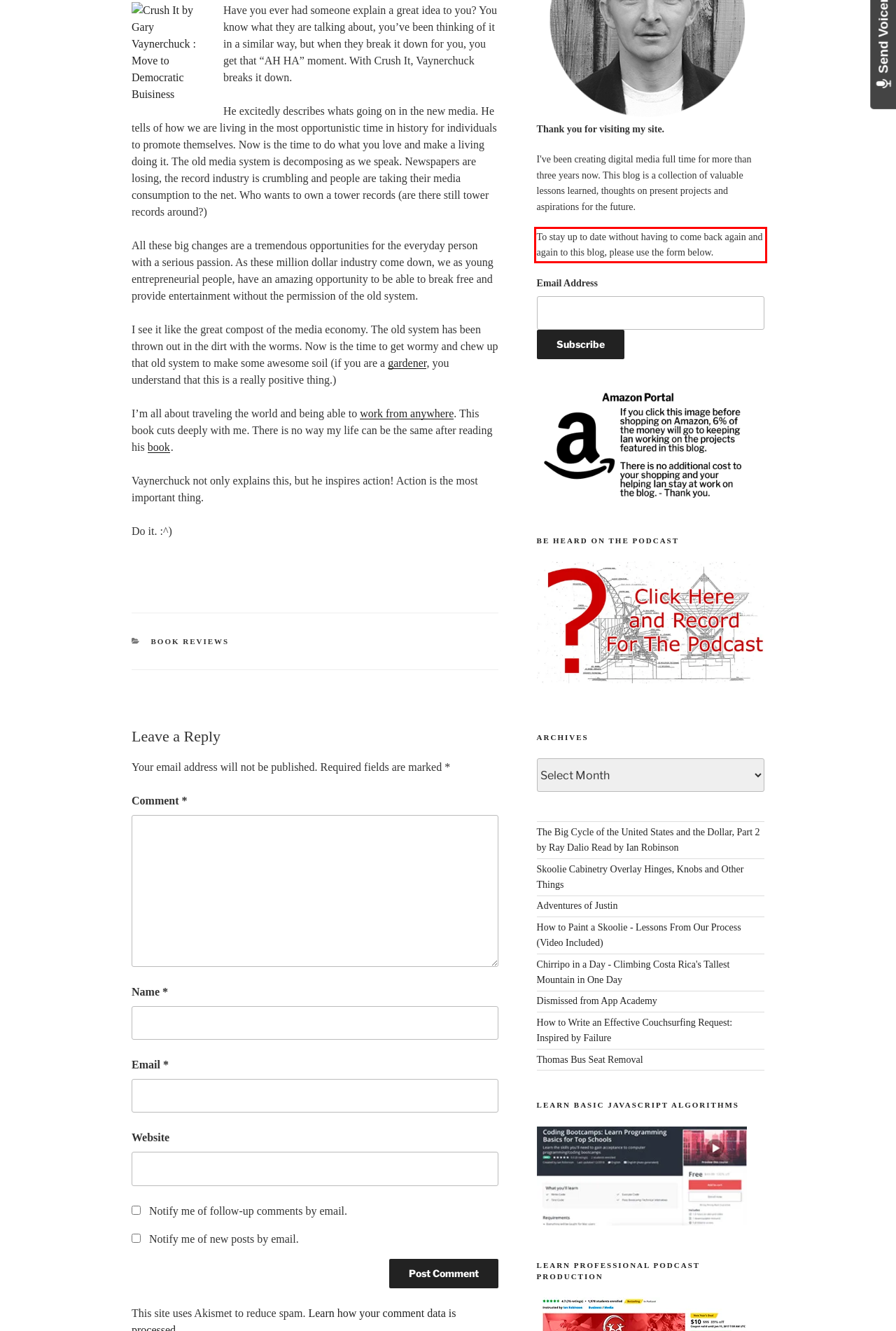Please identify and extract the text content from the UI element encased in a red bounding box on the provided webpage screenshot.

To stay up to date without having to come back again and again to this blog, please use the form below.